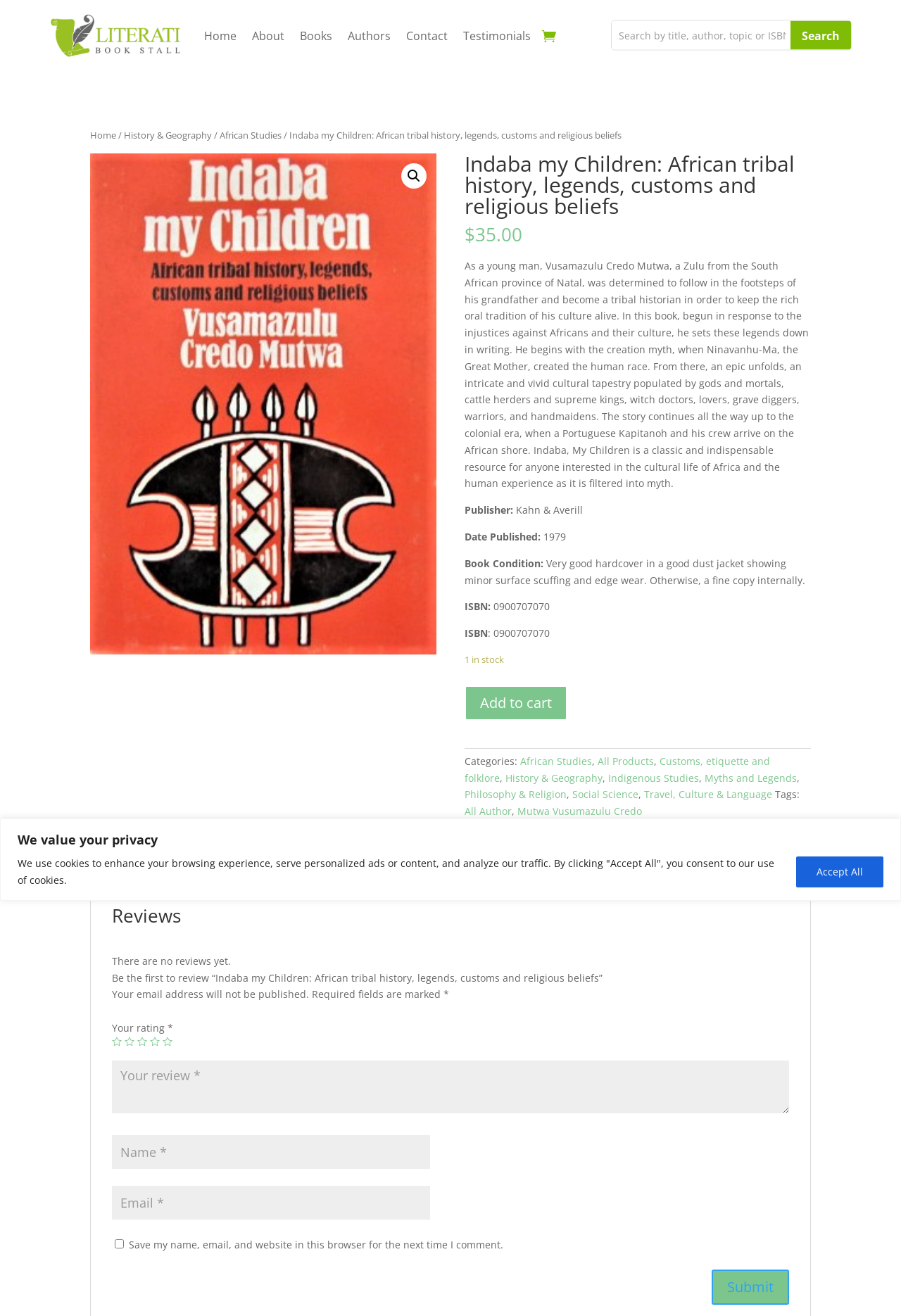Locate the bounding box coordinates of the clickable region to complete the following instruction: "Write a review."

[0.124, 0.806, 0.876, 0.846]